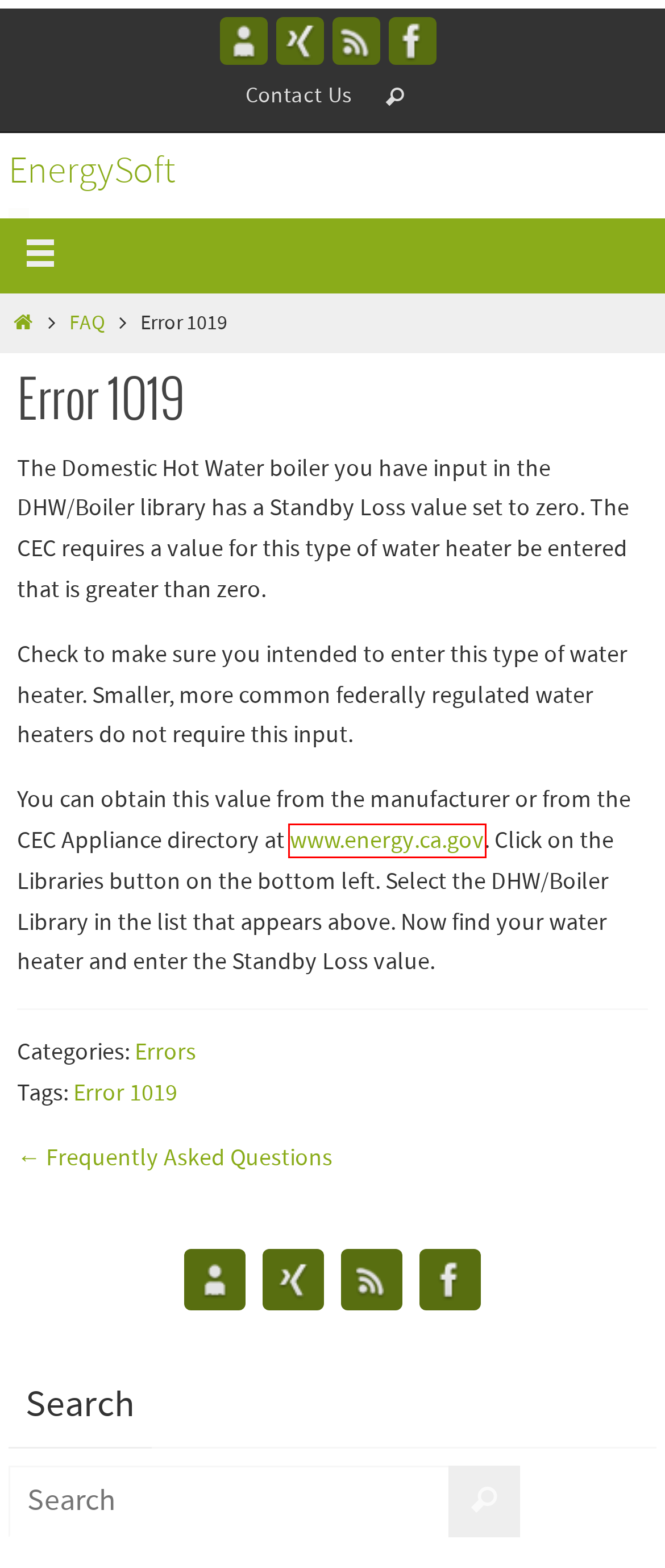You are presented with a screenshot of a webpage containing a red bounding box around a particular UI element. Select the best webpage description that matches the new webpage after clicking the element within the bounding box. Here are the candidates:
A. Home Page-California Energy Commission
B. EnergySoft
C. Contact Us – EnergySoft
D. Frequently Asked Questions – EnergySoft
E. Version 9.2.1 – EnergySoft
F. Blog Tool, Publishing Platform, and CMS – WordPress.org
G. Log In ‹ EnergySoft — WordPress
H. Unmet Load Hours (UMLH) NR T24 Performance – EnergySoft

A